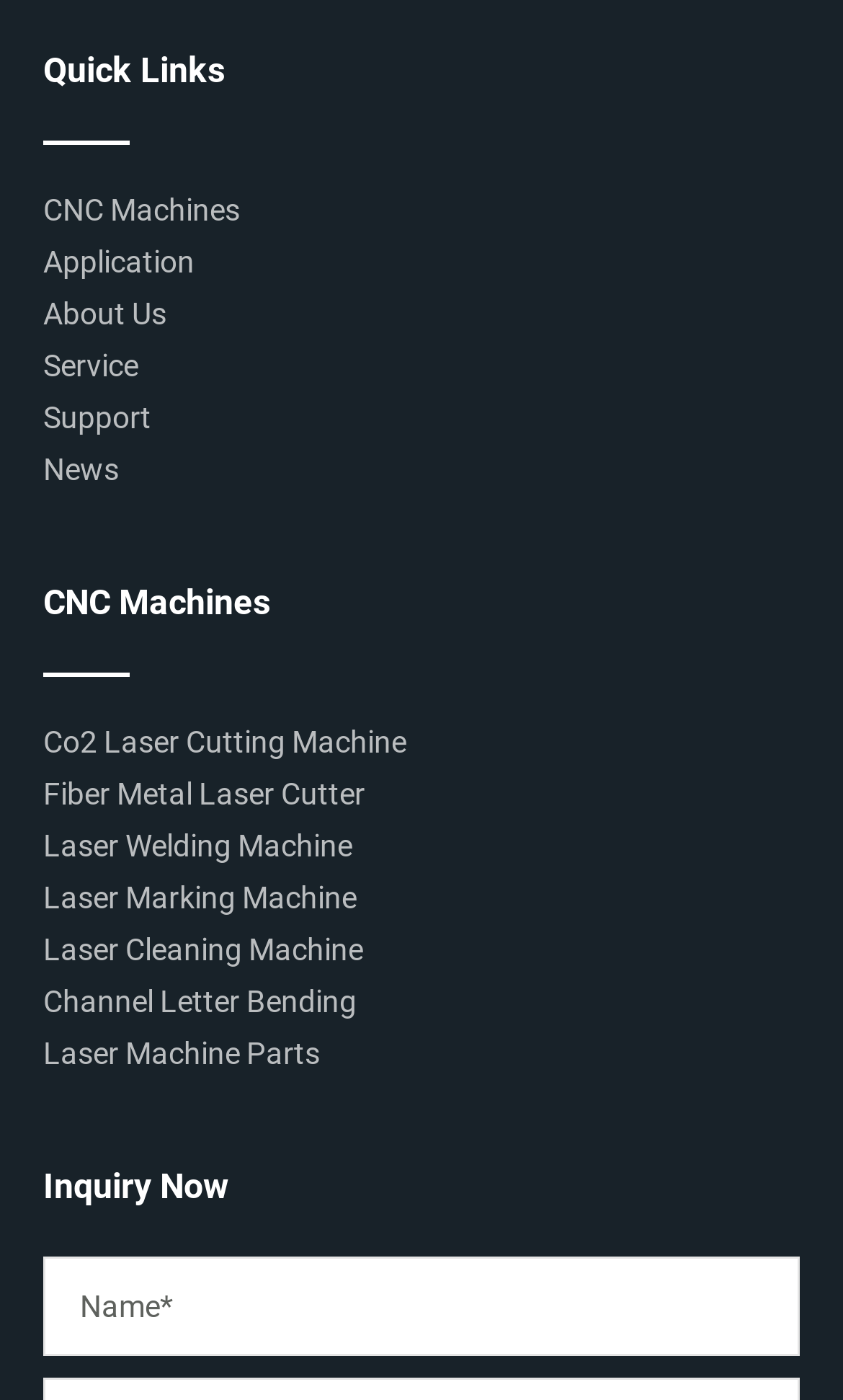Please provide the bounding box coordinates for the element that needs to be clicked to perform the following instruction: "find jobs". The coordinates should be given as four float numbers between 0 and 1, i.e., [left, top, right, bottom].

None